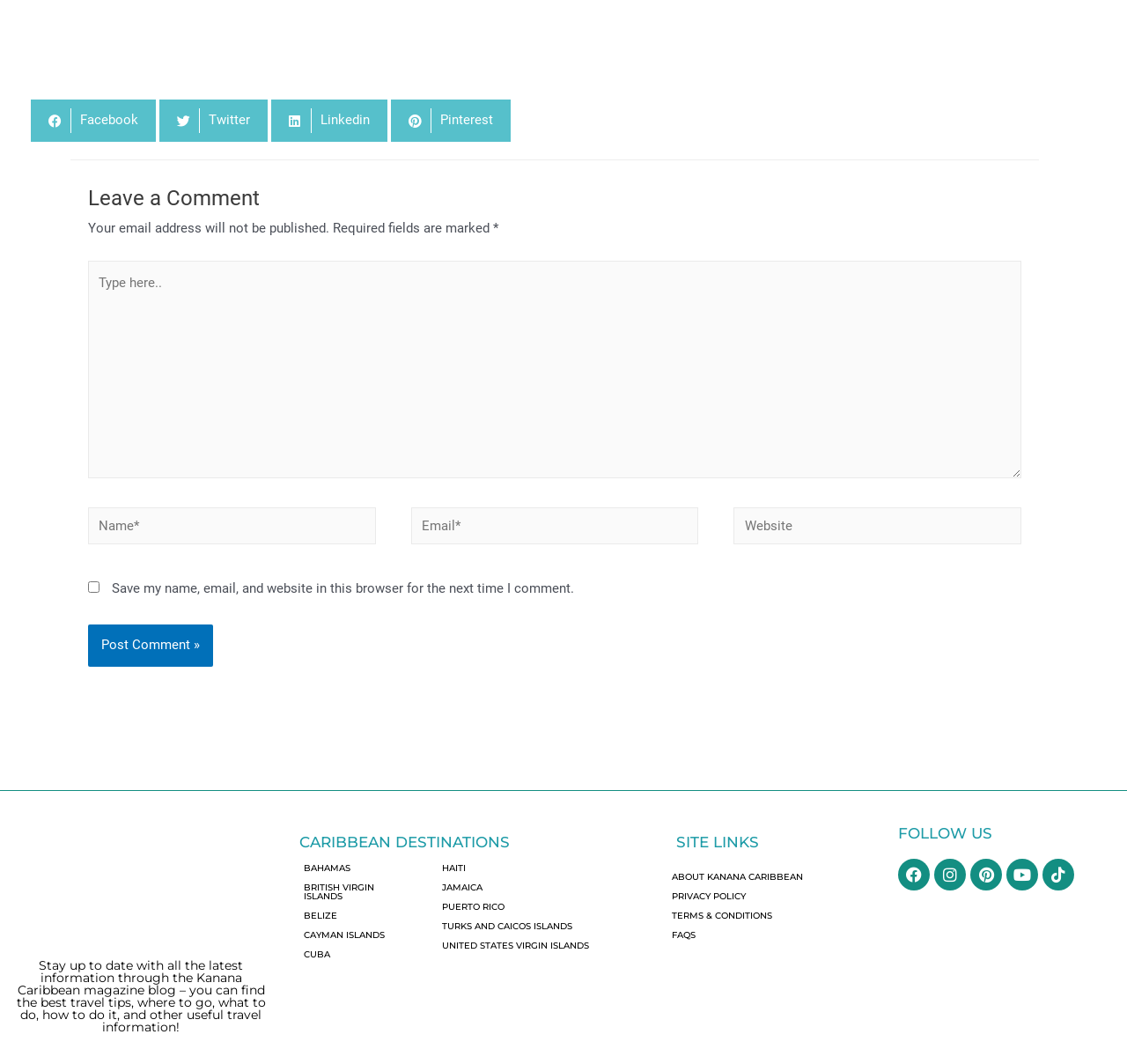Can you provide the bounding box coordinates for the element that should be clicked to implement the instruction: "Visit BAHAMAS"?

[0.258, 0.807, 0.38, 0.825]